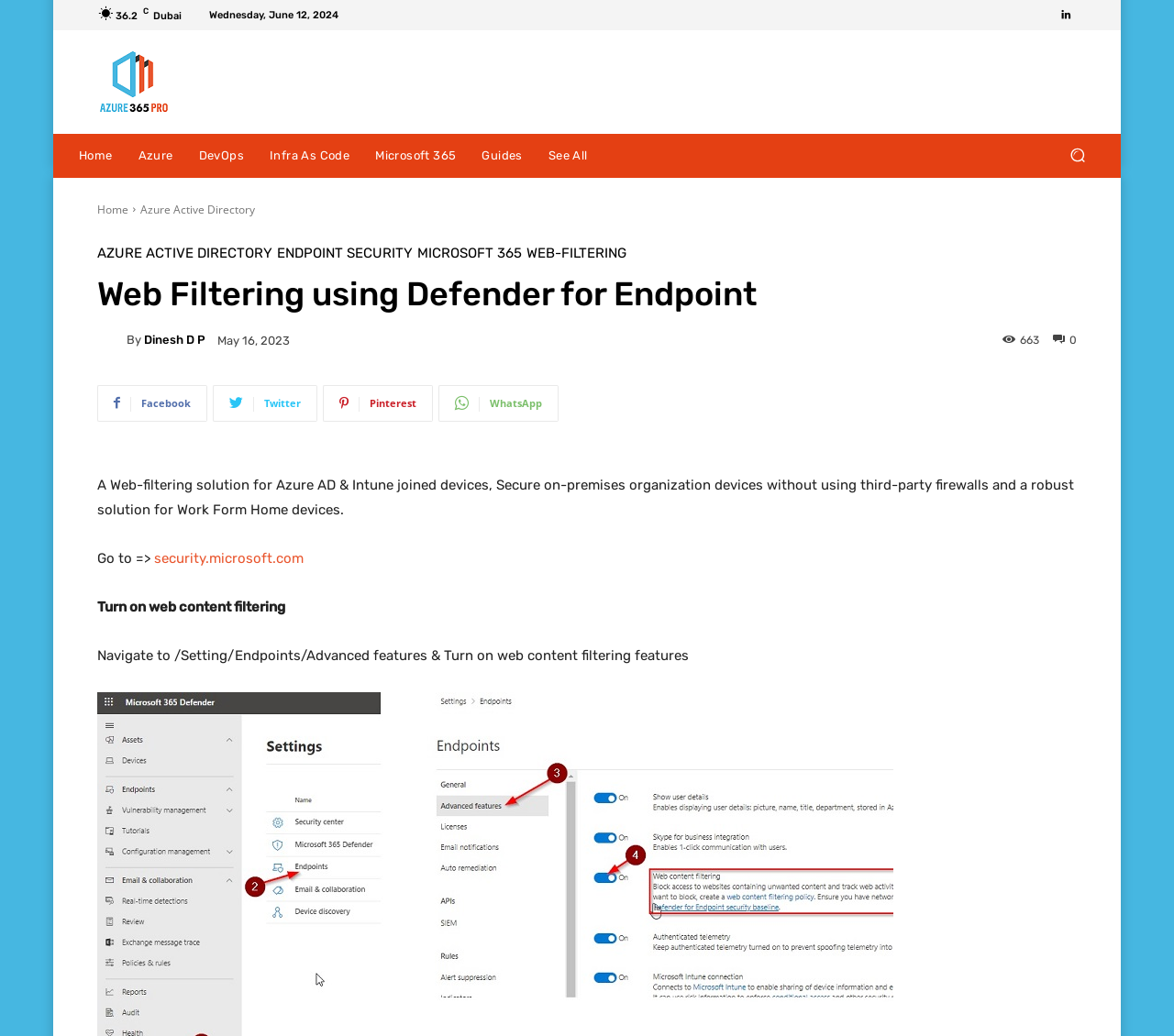What is the author of the article?
Answer briefly with a single word or phrase based on the image.

Dinesh D P